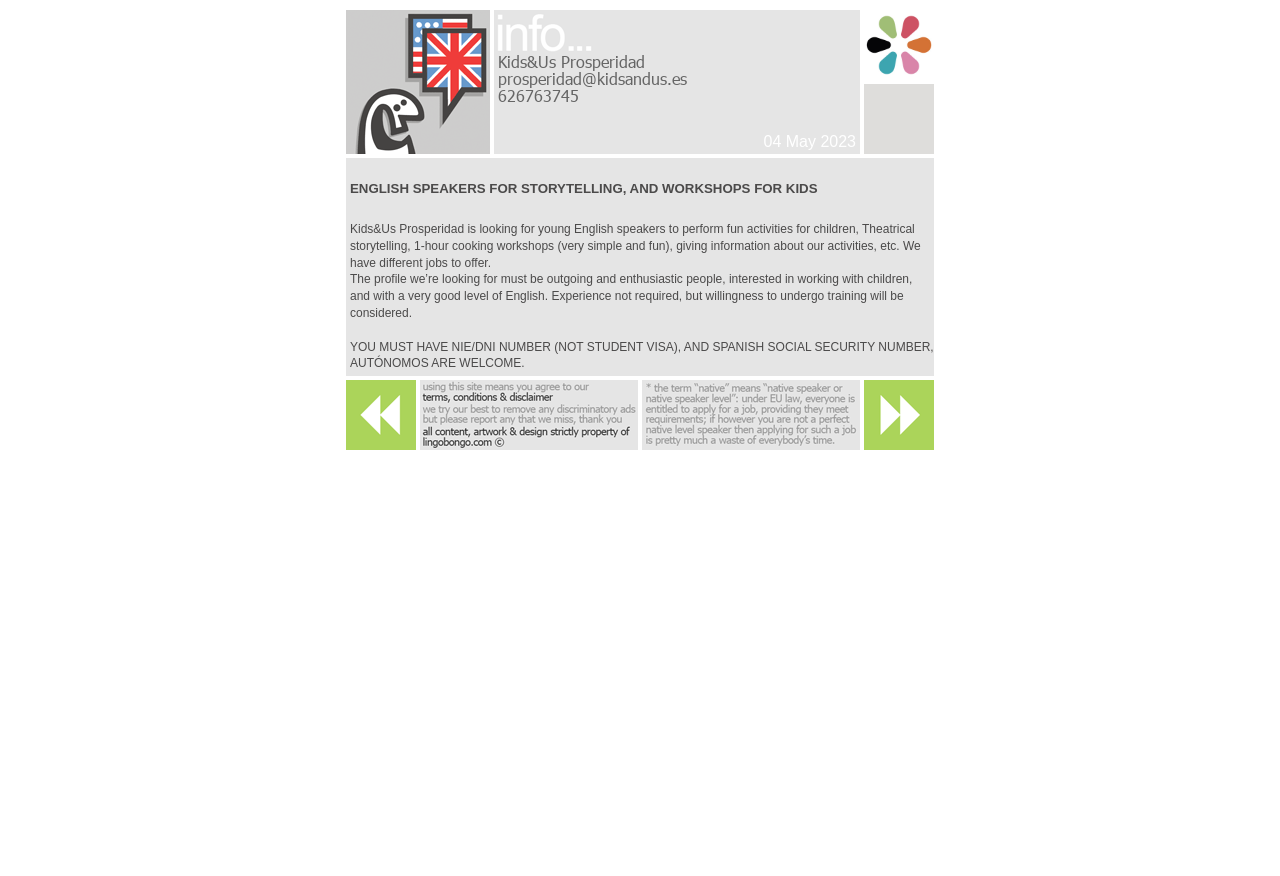How many links are there on the webpage?
We need a detailed and meticulous answer to the question.

There are four link elements on the webpage, which can be identified by their bounding box coordinates and OCR text. The links are located at [0.675, 0.04, 0.73, 0.06], [0.27, 0.463, 0.325, 0.482], [0.328, 0.463, 0.498, 0.482], and [0.675, 0.463, 0.73, 0.482].